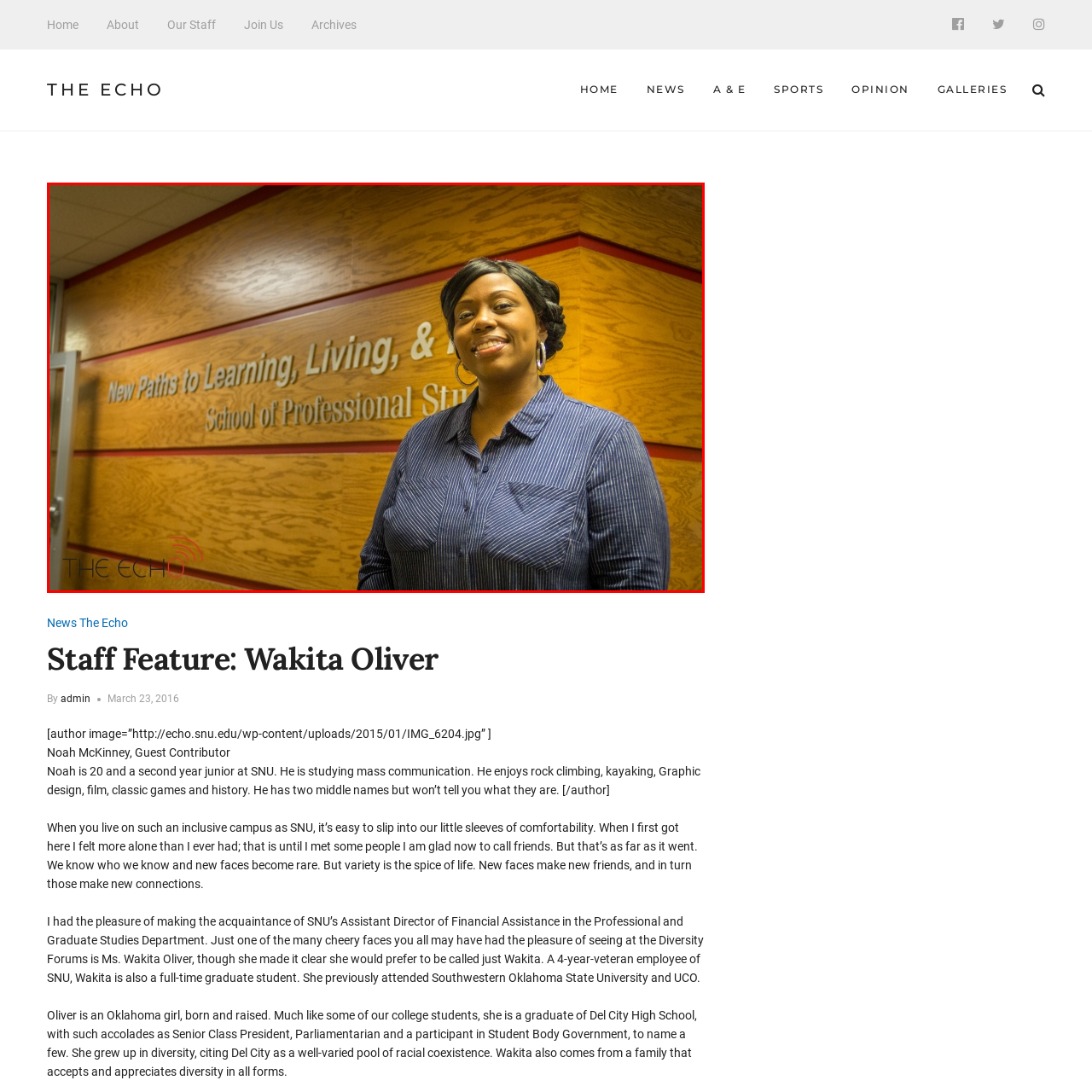Observe the image segment inside the red bounding box and answer concisely with a single word or phrase: What is the atmosphere of the hallway?

Positive